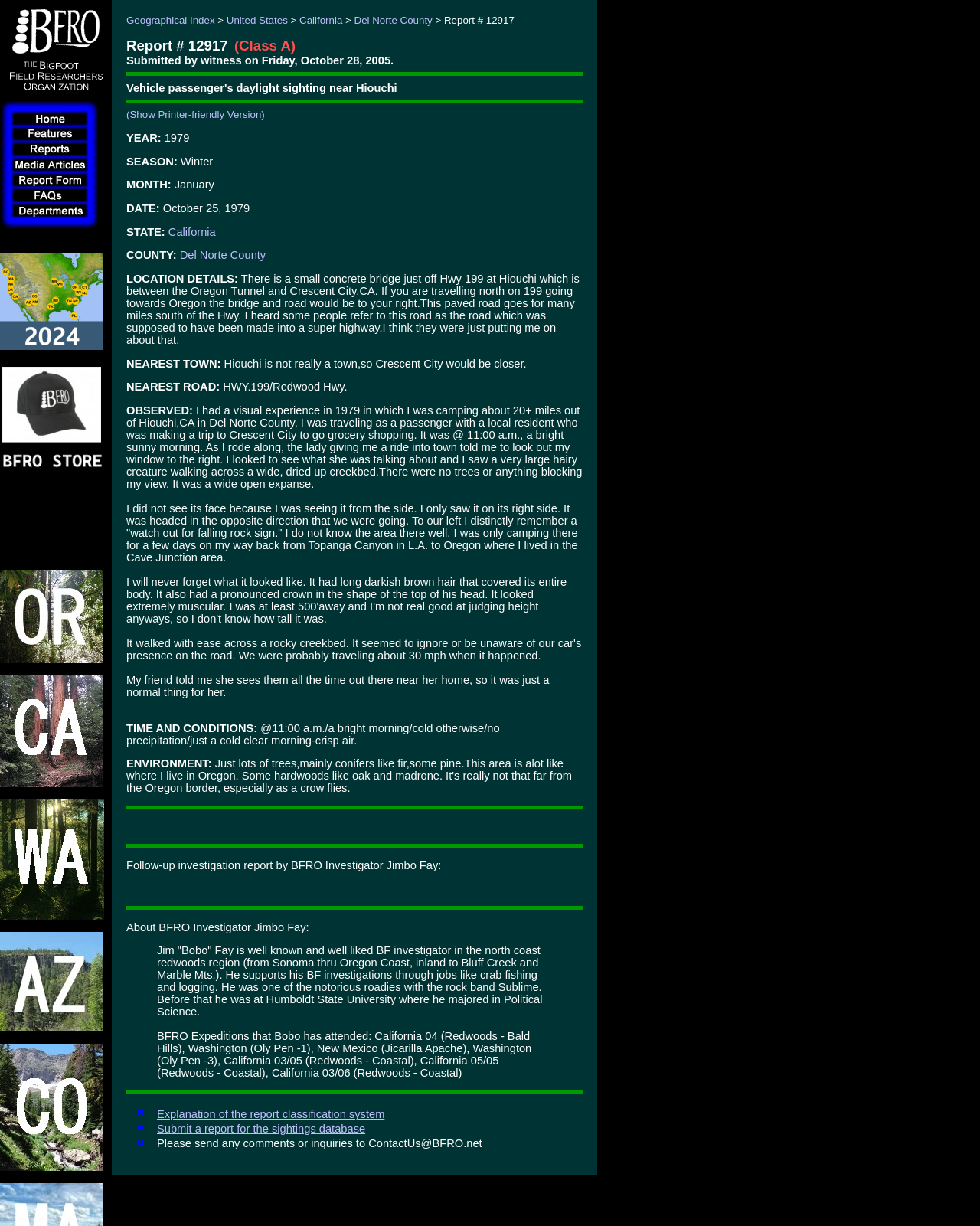Using the details from the image, please elaborate on the following question: What is the name of the investigator who wrote the follow-up report?

The answer can be found in the text description of the report, where it is stated that the follow-up investigation report was written by BFRO Investigator Jimbo Fay.